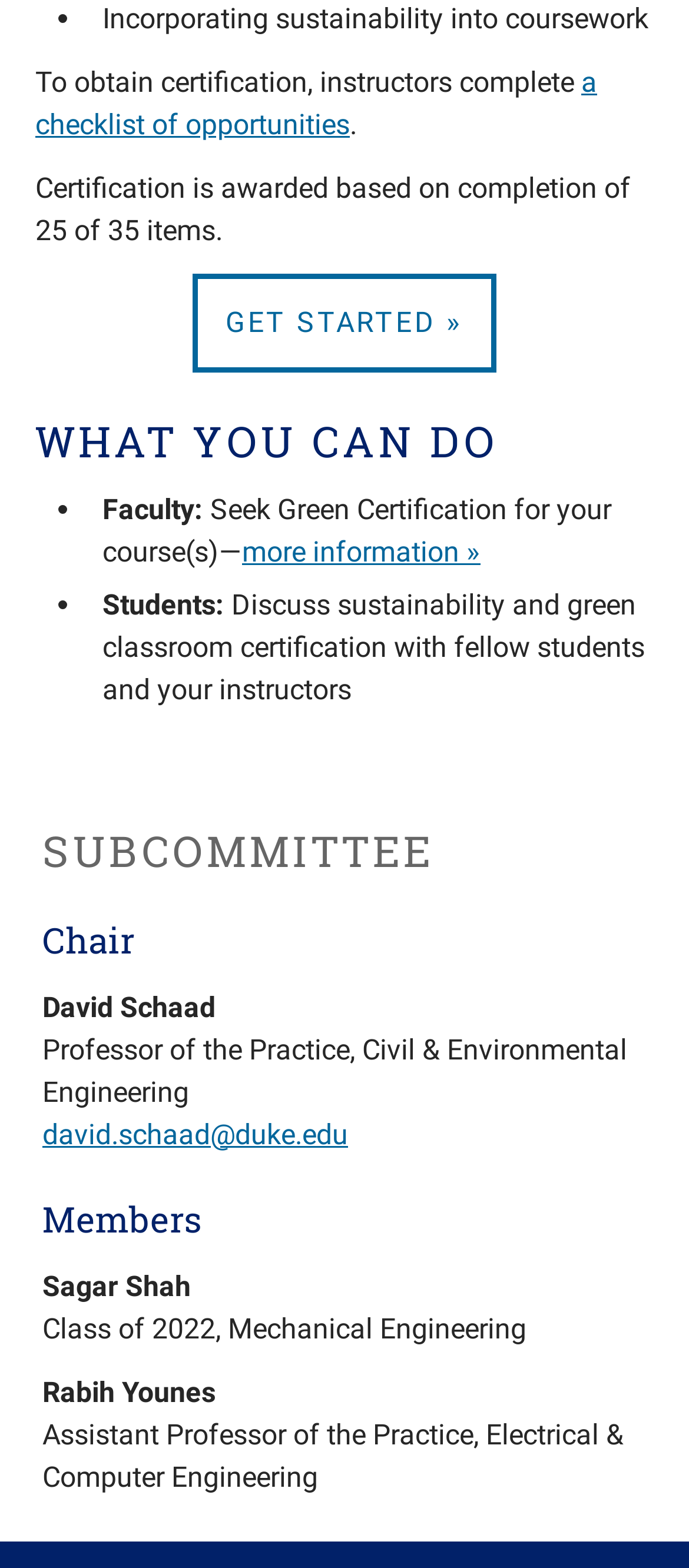Give a concise answer using only one word or phrase for this question:
What is the role of Rabih Younes?

Assistant Professor